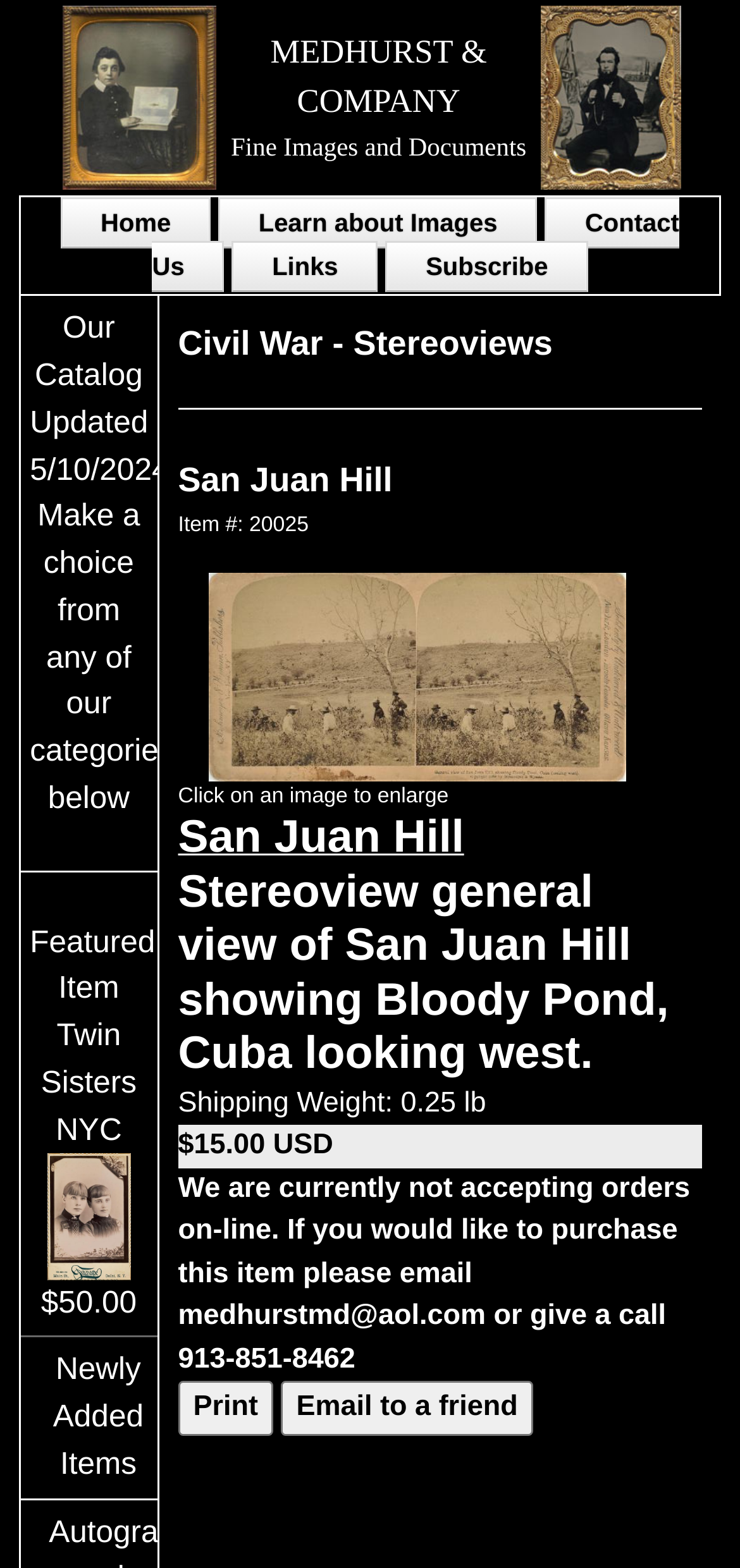Show the bounding box coordinates of the element that should be clicked to complete the task: "Click on the 'Civil War' category".

[0.241, 0.207, 0.436, 0.232]